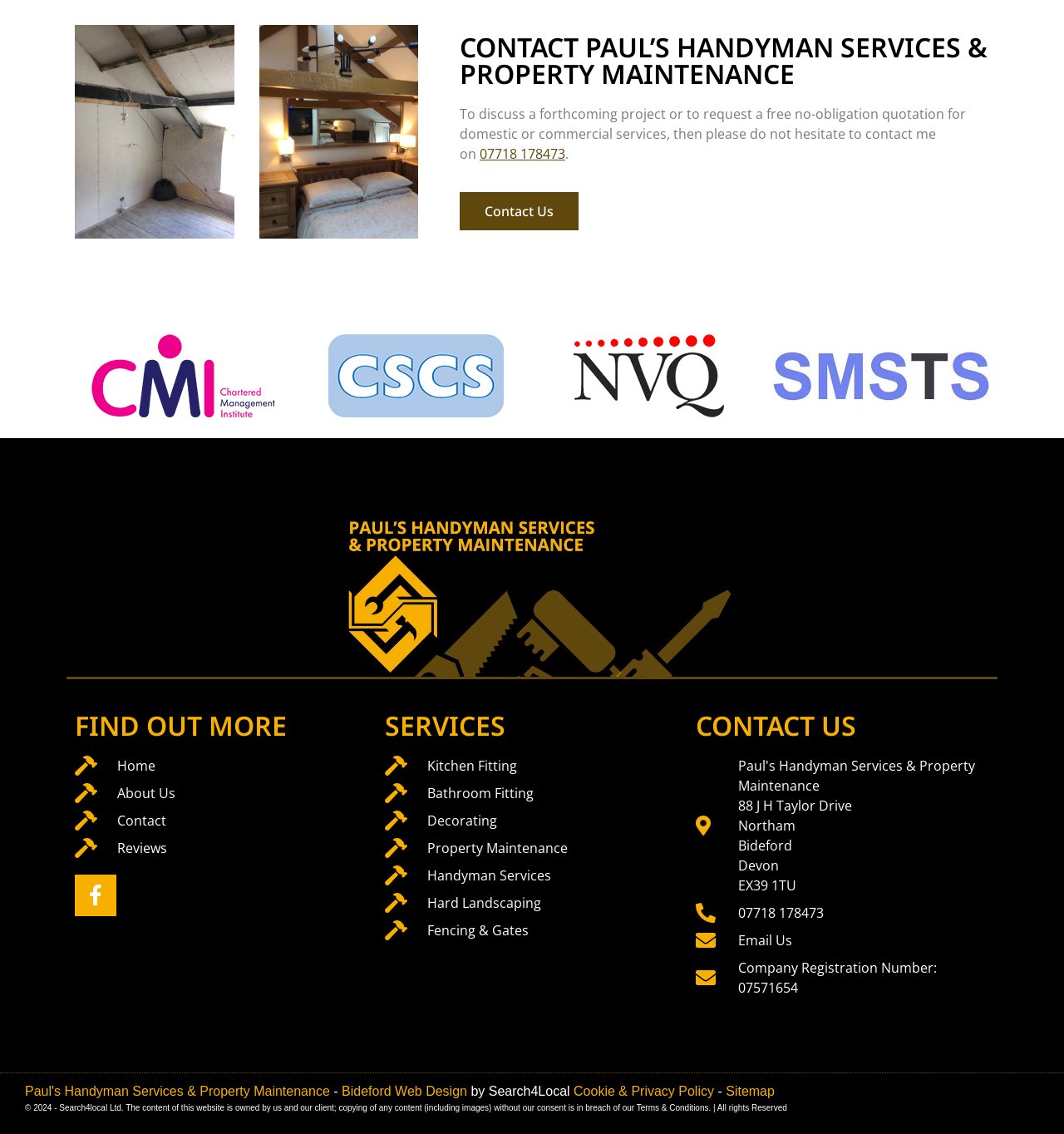Provide the bounding box coordinates of the HTML element this sentence describes: "alt="smsts logo"". The bounding box coordinates consist of four float numbers between 0 and 1, i.e., [left, top, right, bottom].

[0.727, 0.31, 0.93, 0.353]